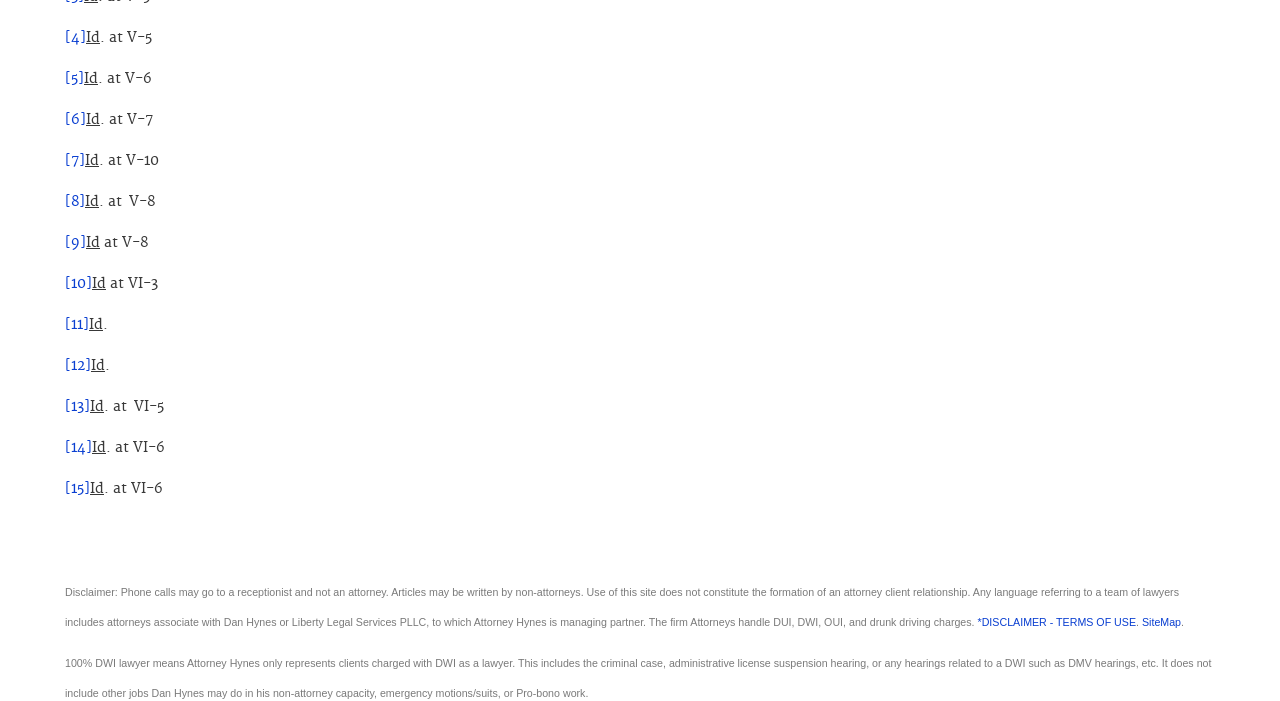Bounding box coordinates are to be given in the format (top-left x, top-left y, bottom-right x, bottom-right y). All values must be floating point numbers between 0 and 1. Provide the bounding box coordinate for the UI element described as: [14]

[0.051, 0.626, 0.072, 0.651]